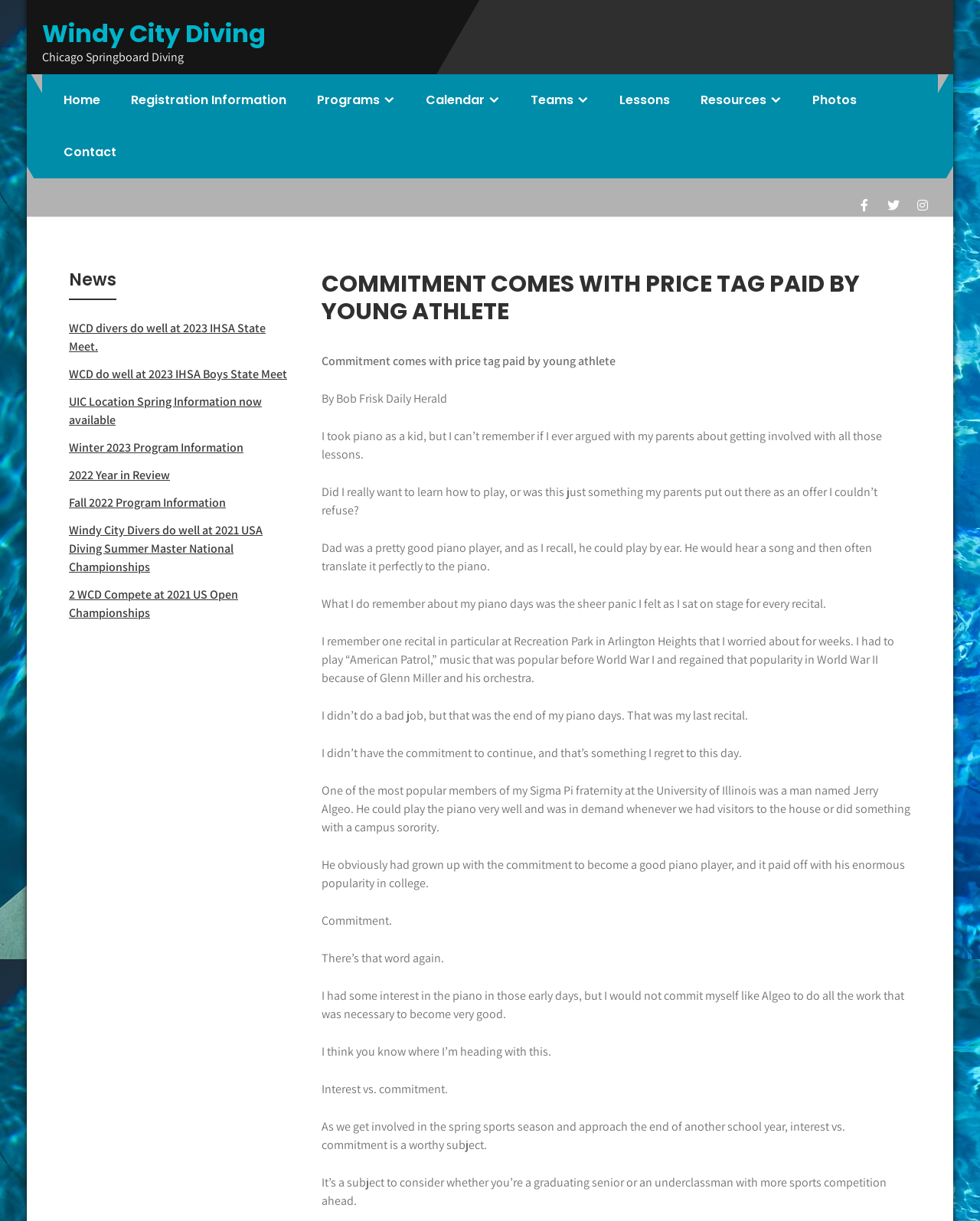Identify the bounding box coordinates of the element that should be clicked to fulfill this task: "Click on the 'Registration Information' link". The coordinates should be provided as four float numbers between 0 and 1, i.e., [left, top, right, bottom].

[0.12, 0.061, 0.306, 0.104]